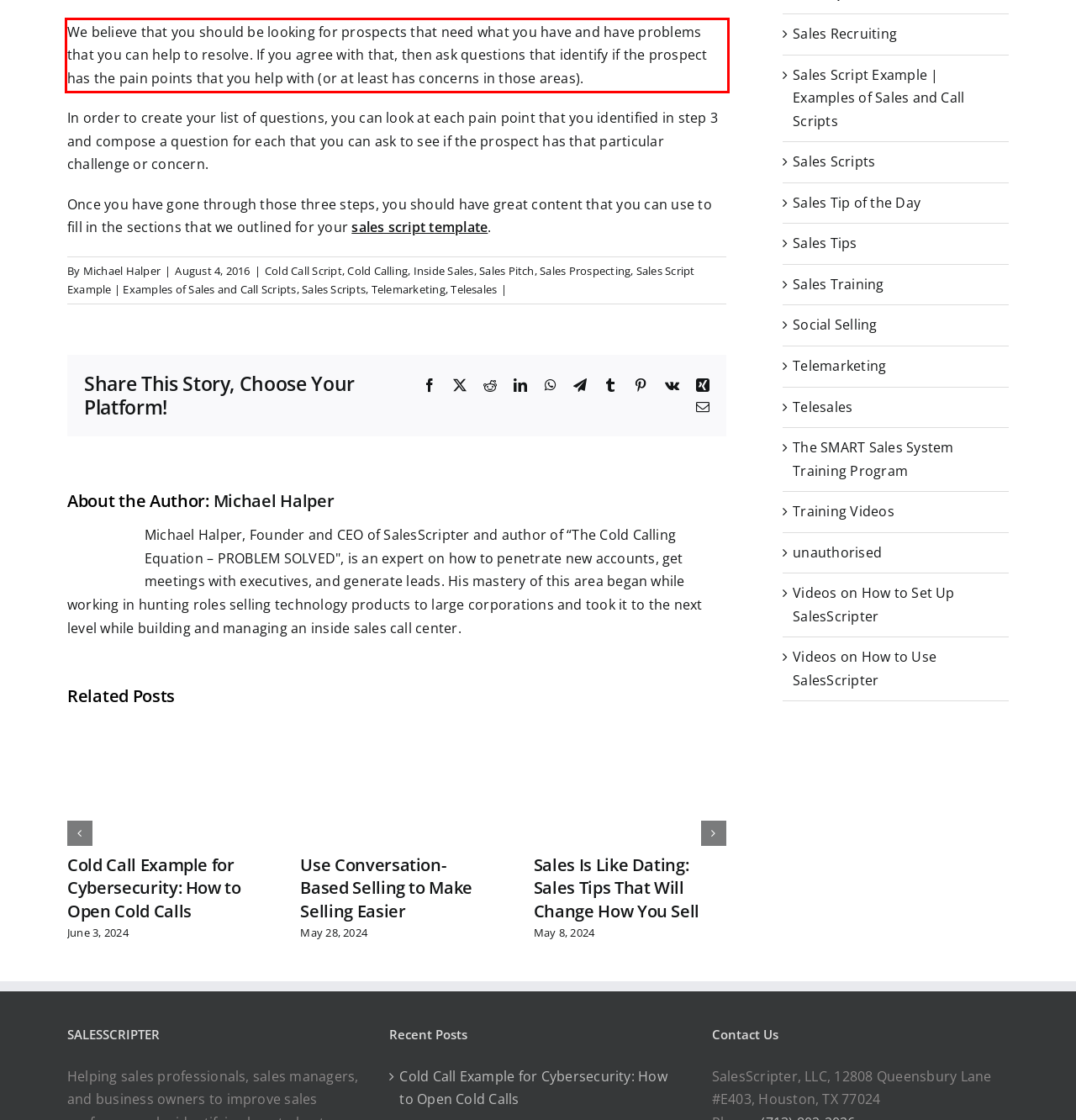From the screenshot of the webpage, locate the red bounding box and extract the text contained within that area.

We believe that you should be looking for prospects that need what you have and have problems that you can help to resolve. If you agree with that, then ask questions that identify if the prospect has the pain points that you help with (or at least has concerns in those areas).